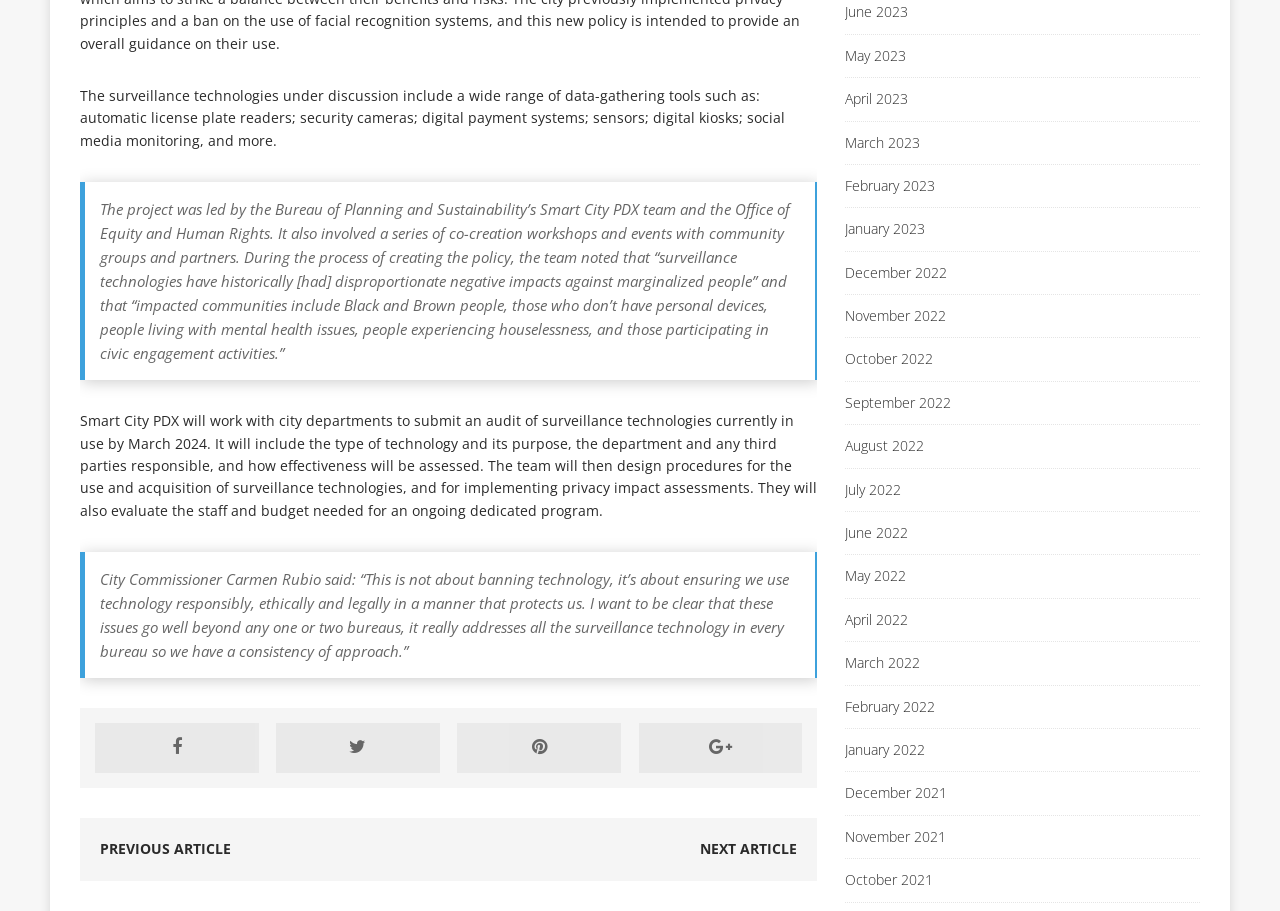What is the focus of the Smart City PDX team?
Based on the screenshot, respond with a single word or phrase.

Surveillance technologies